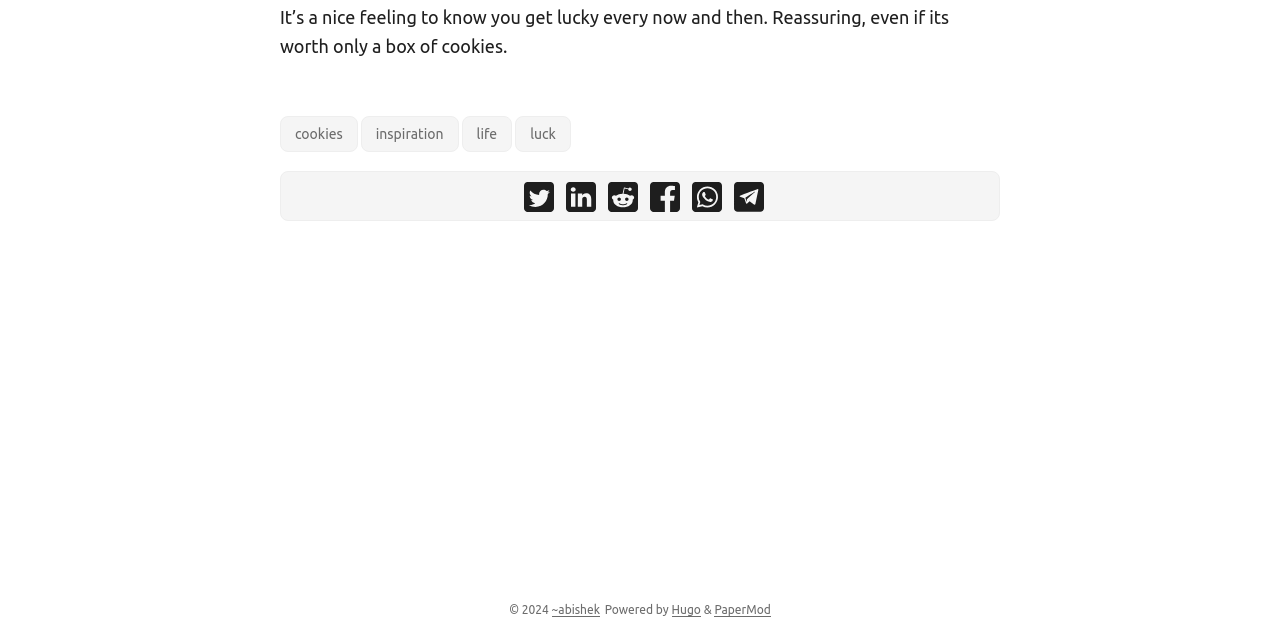Identify the bounding box for the UI element described as: "life". The coordinates should be four float numbers between 0 and 1, i.e., [left, top, right, bottom].

[0.361, 0.182, 0.4, 0.238]